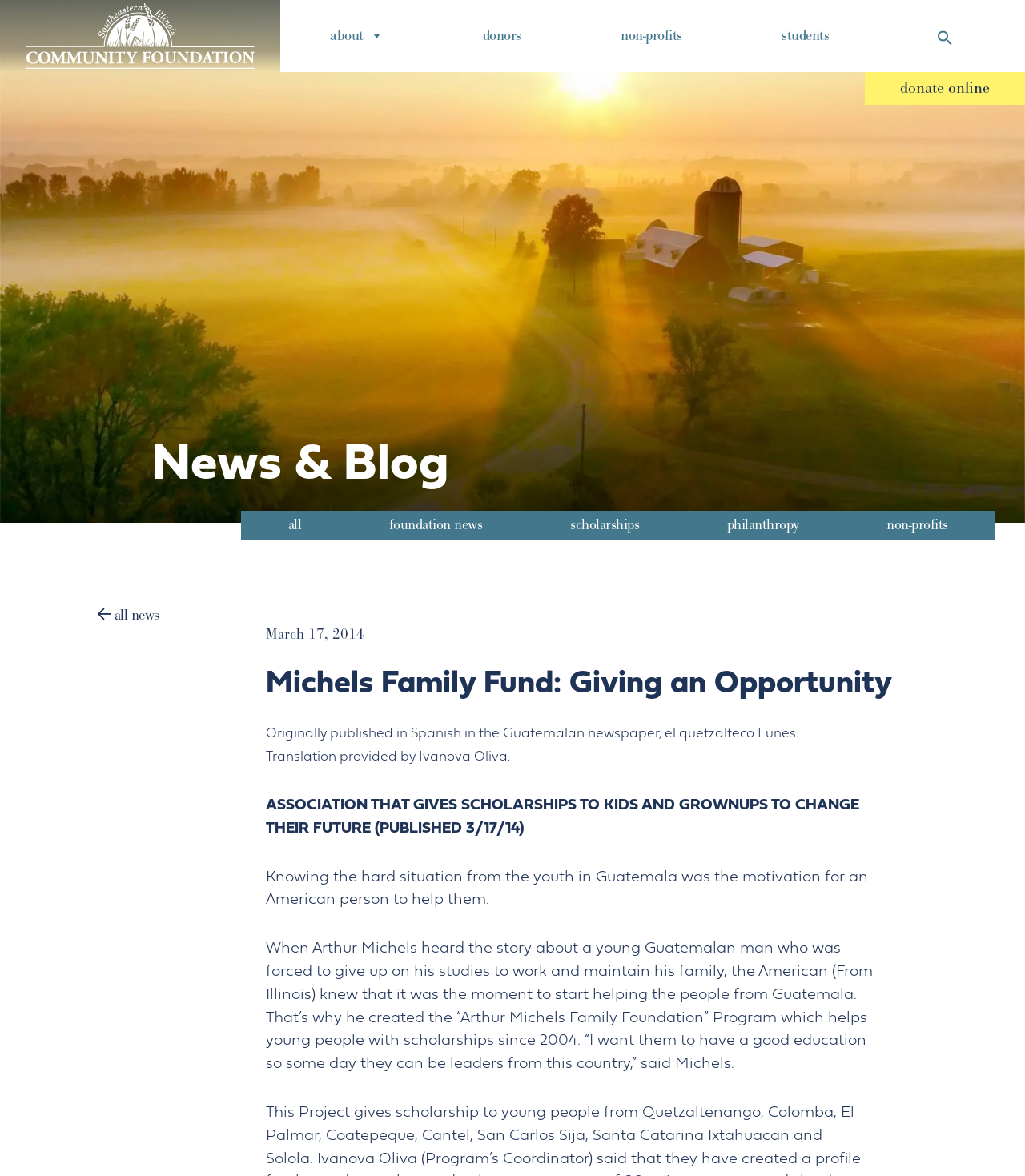Determine the bounding box coordinates of the UI element that matches the following description: "Contact Us". The coordinates should be four float numbers between 0 and 1 in the format [left, top, right, bottom].

None